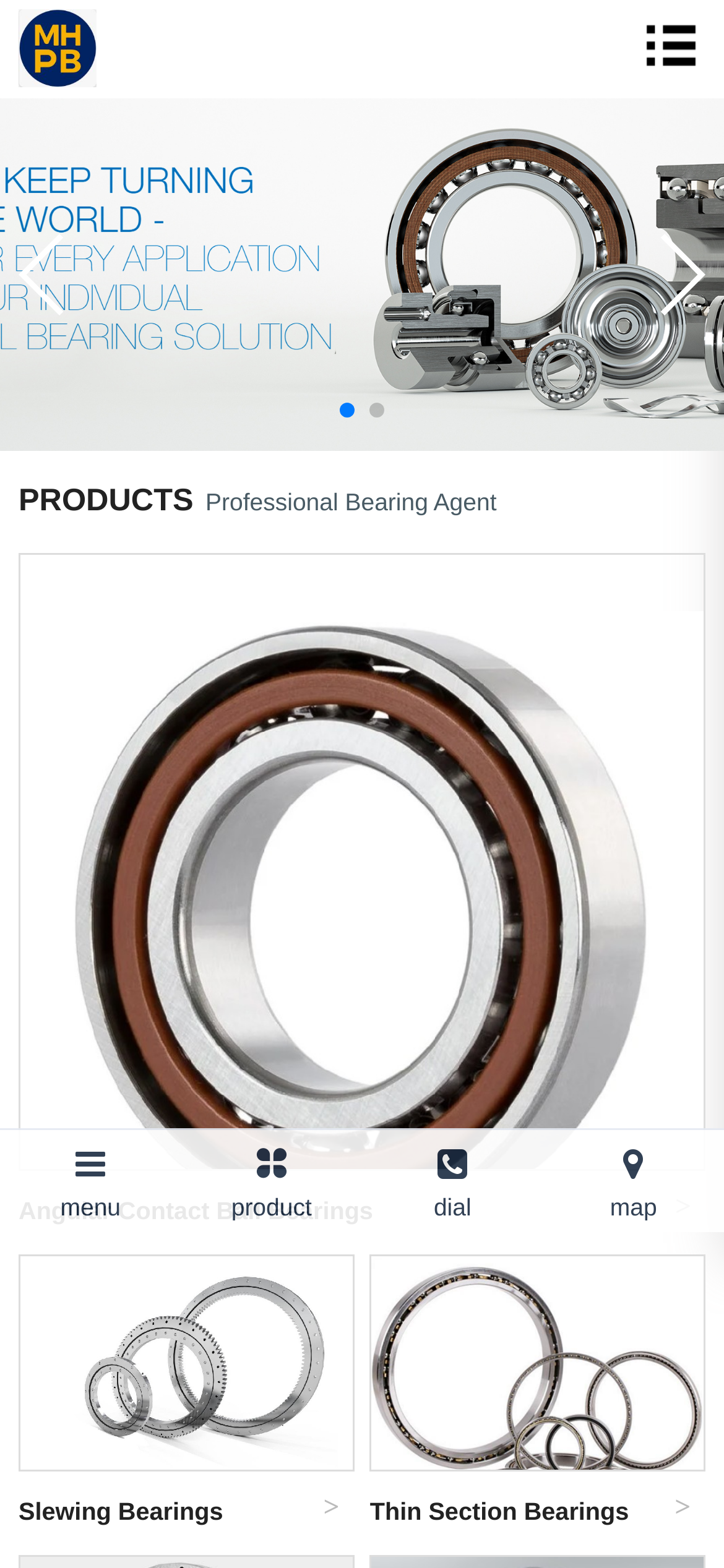Find the bounding box coordinates of the element's region that should be clicked in order to follow the given instruction: "Click the product icon". The coordinates should consist of four float numbers between 0 and 1, i.e., [left, top, right, bottom].

[0.25, 0.721, 0.5, 0.755]